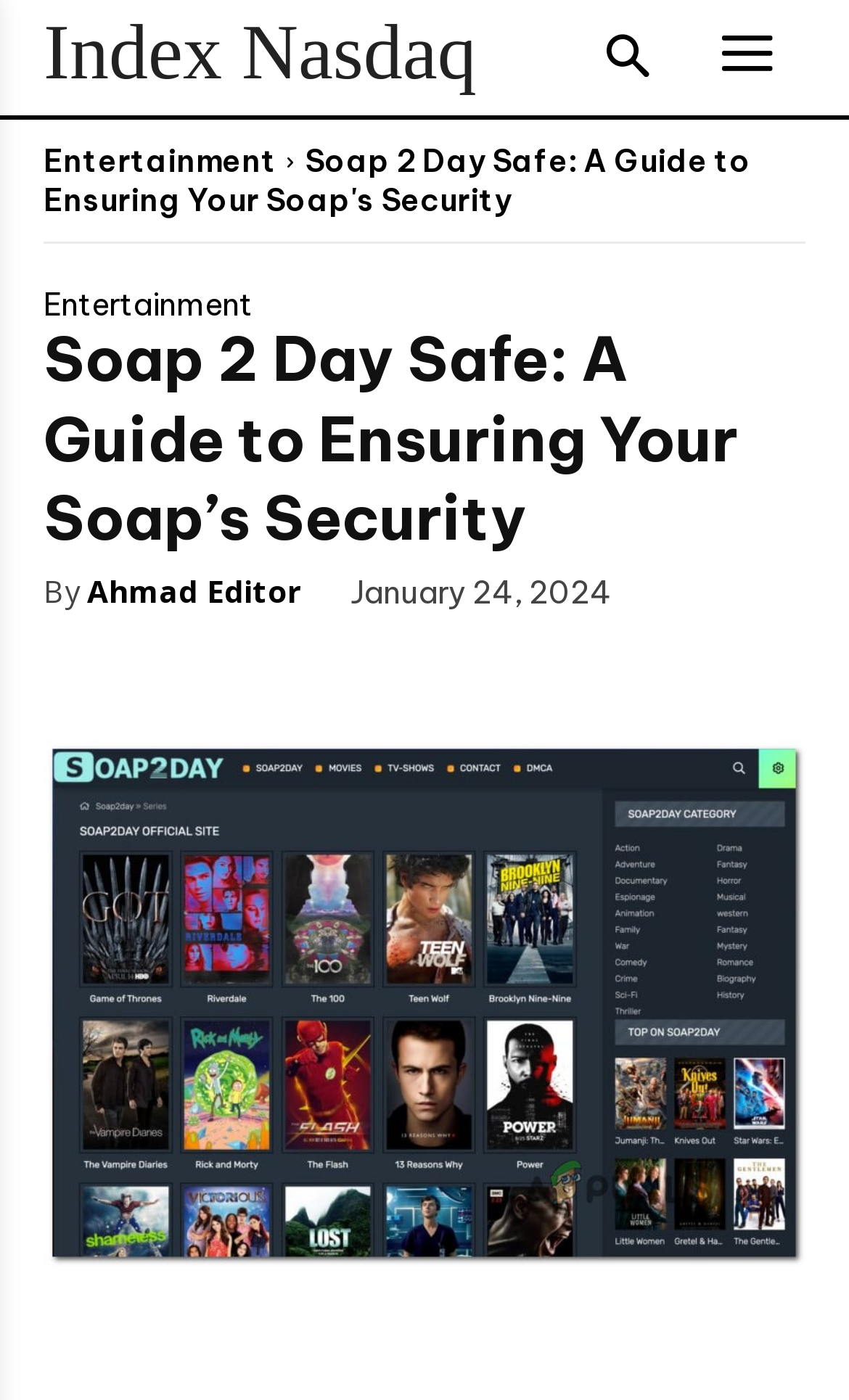Please provide the bounding box coordinates for the UI element as described: "Index Nasdaq". The coordinates must be four floats between 0 and 1, represented as [left, top, right, bottom].

[0.051, 0.008, 0.561, 0.069]